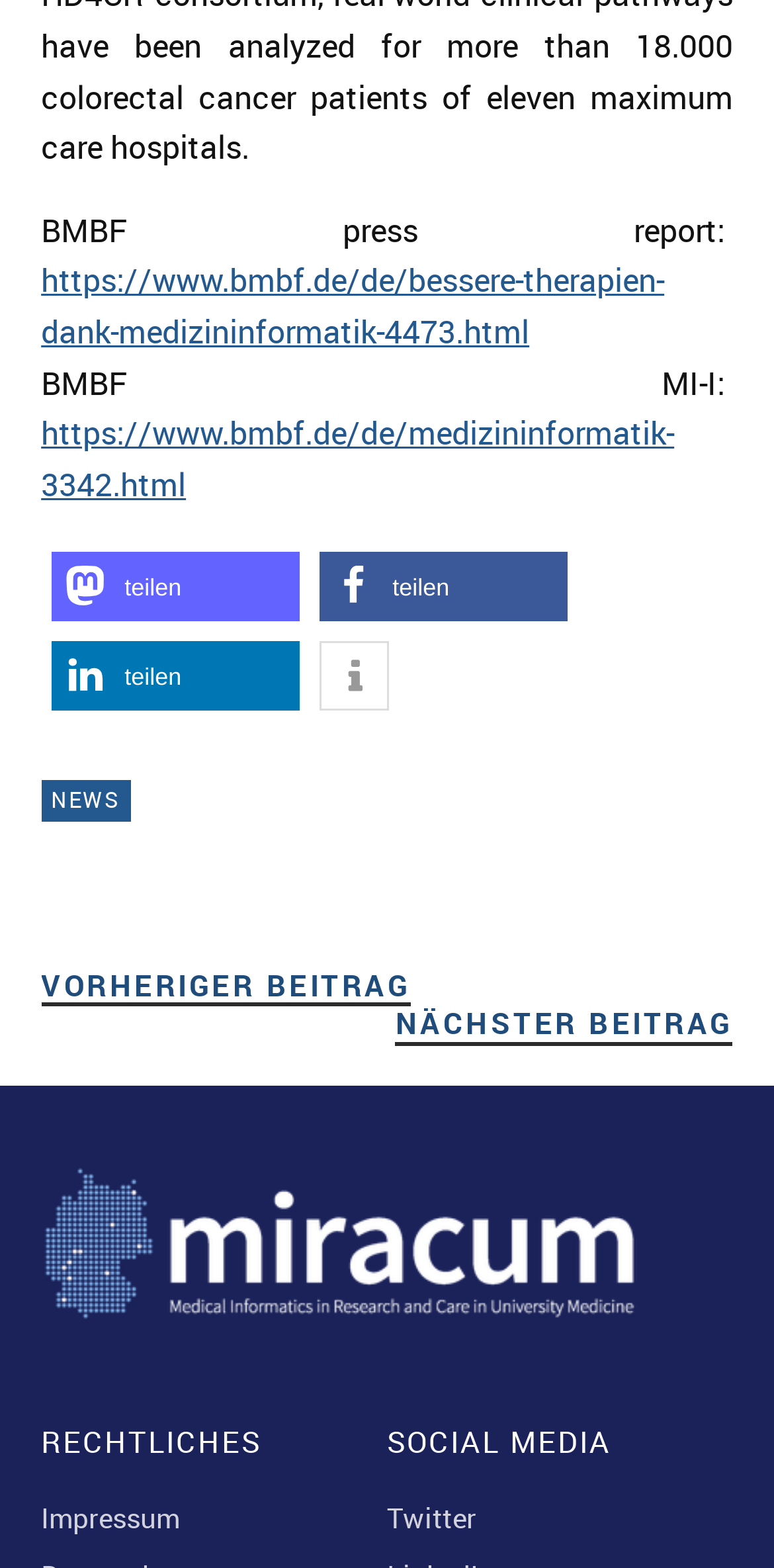What is the last navigation item?
Answer the question with a single word or phrase derived from the image.

NÄCHSTER BEITRAG